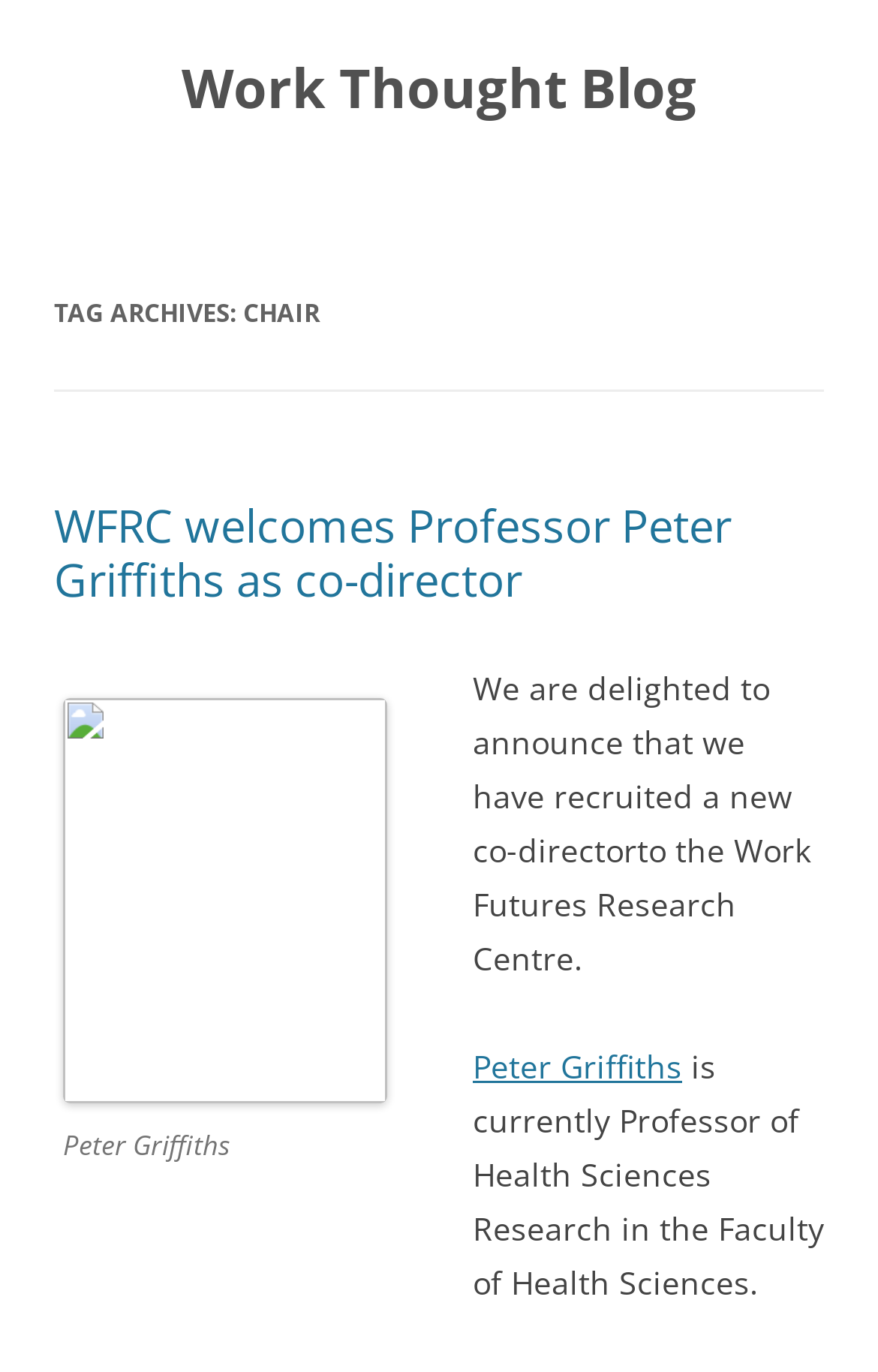Identify the title of the webpage and provide its text content.

Work Thought Blog